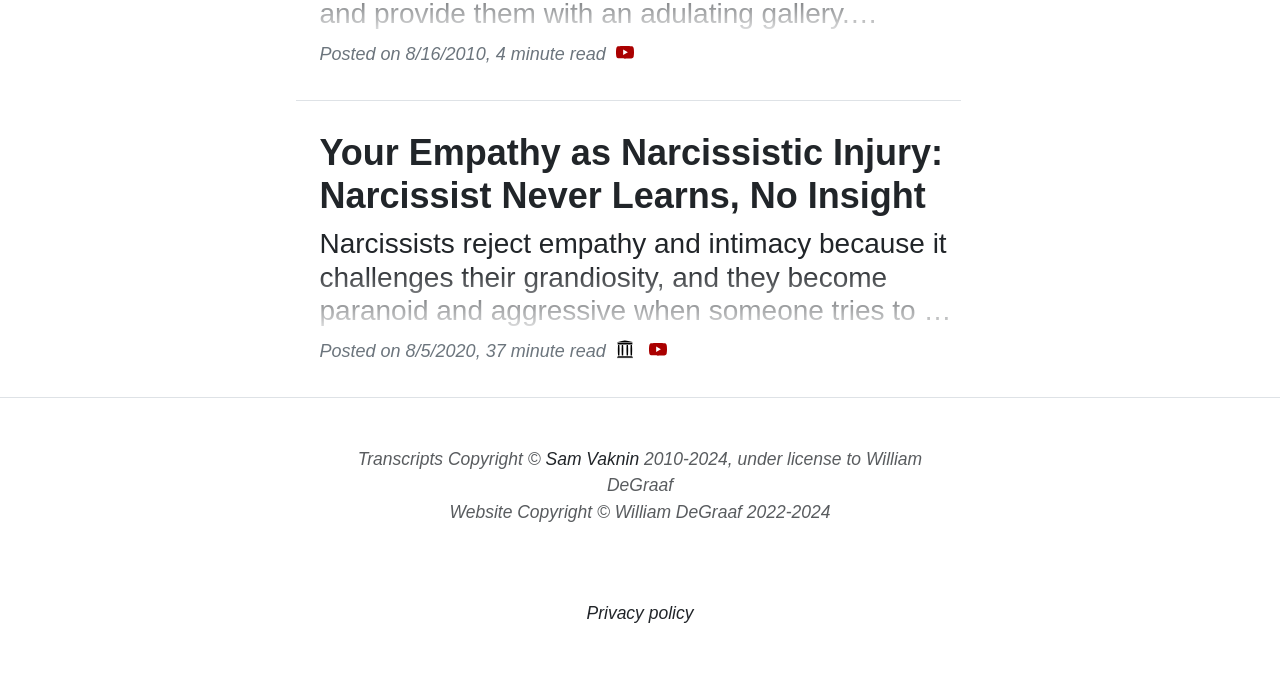Kindly respond to the following question with a single word or a brief phrase: 
What is the platform where the app can be downloaded?

Google Play